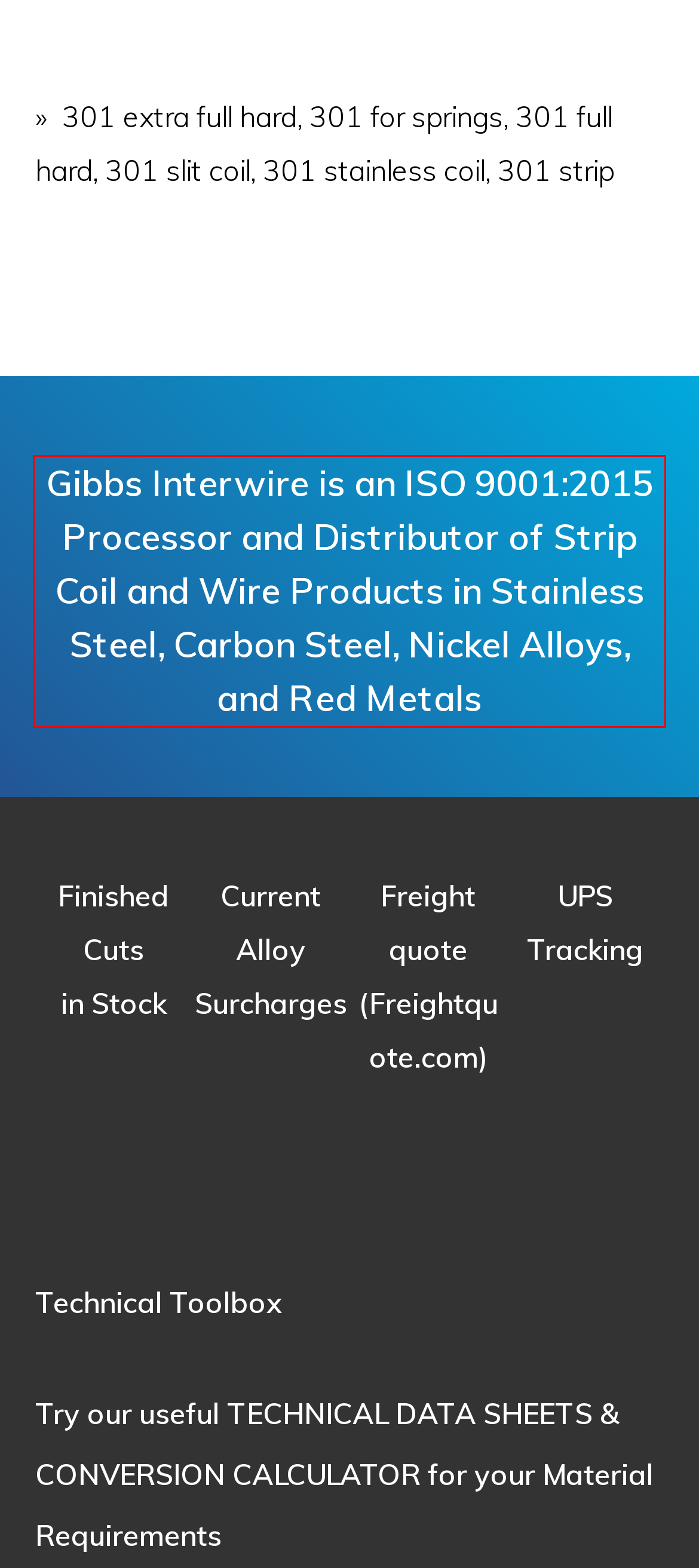Inspect the webpage screenshot that has a red bounding box and use OCR technology to read and display the text inside the red bounding box.

Gibbs Interwire is an ISO 9001:2015 Processor and Distributor of Strip Coil and Wire Products in Stainless Steel, Carbon Steel, Nickel Alloys, and Red Metals